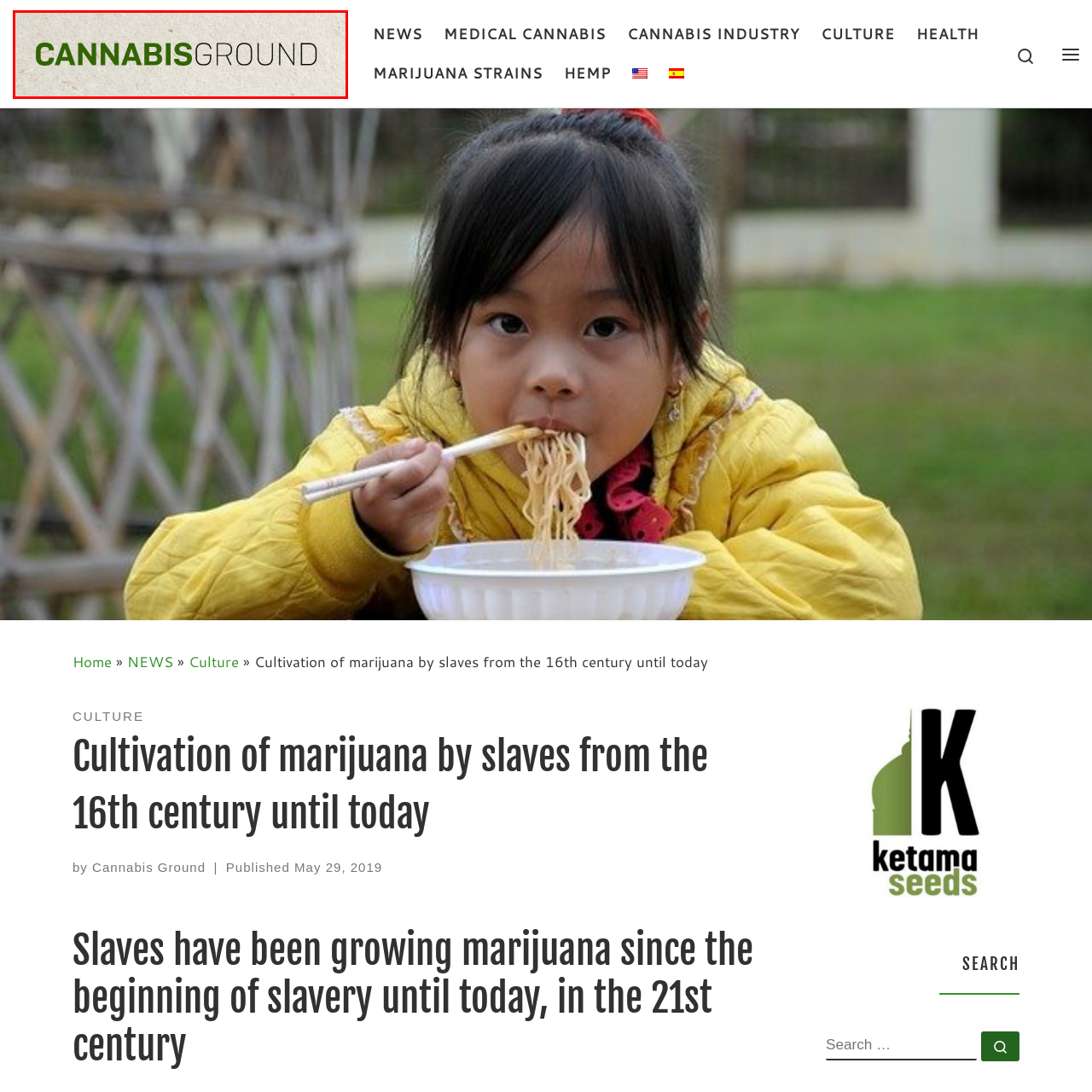Observe the content inside the red rectangle and respond to the question with one word or phrase: 
What is the font color of the term 'GROUND'?

Sleek black